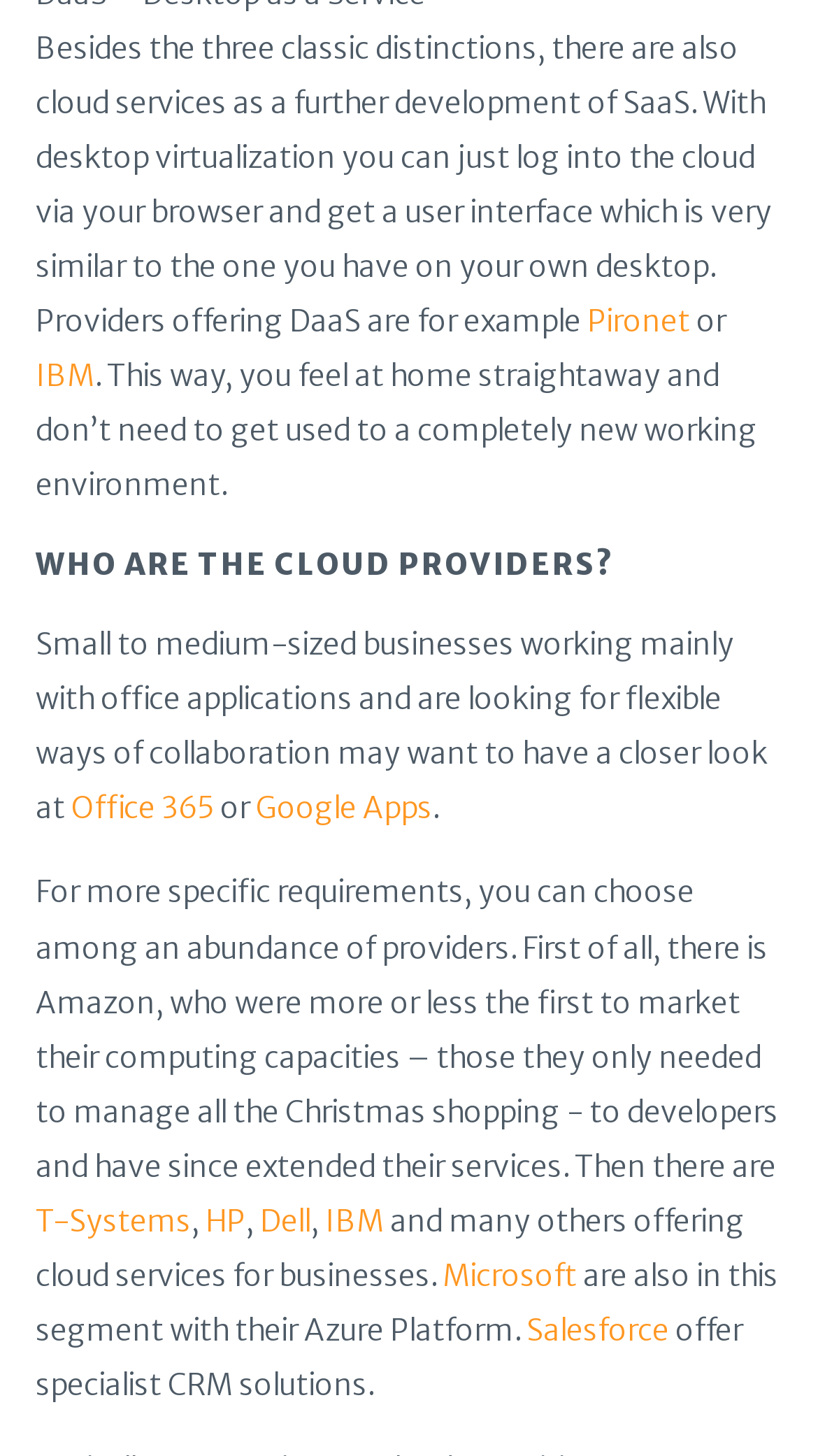Locate the UI element described by T-Systems in the provided webpage screenshot. Return the bounding box coordinates in the format (top-left x, top-left y, bottom-right x, bottom-right y), ensuring all values are between 0 and 1.

[0.044, 0.825, 0.233, 0.851]